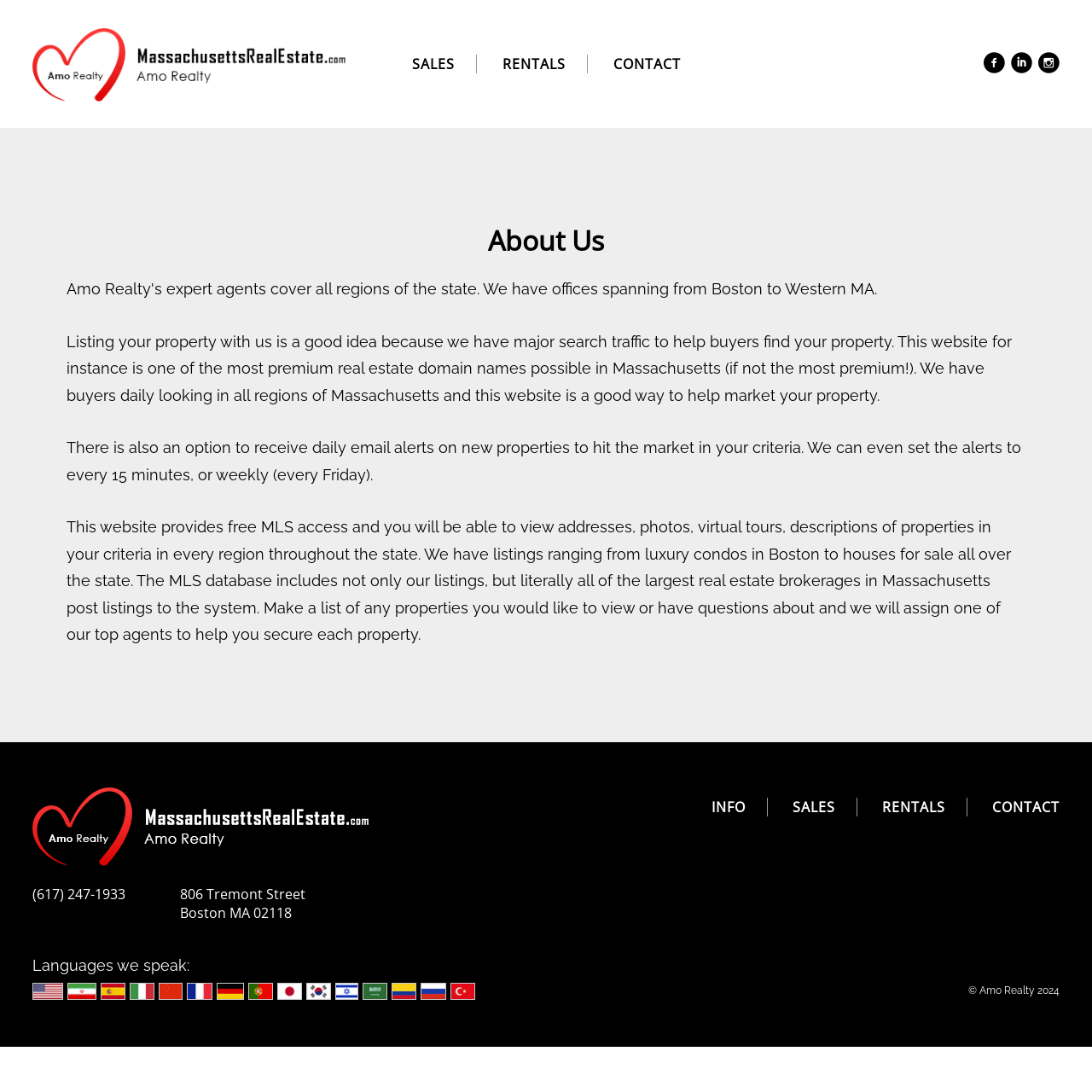Determine the bounding box of the UI element mentioned here: "parent_node: SALES RENTALS CONTACT". The coordinates must be in the format [left, top, right, bottom] with values ranging from 0 to 1.

[0.03, 0.026, 0.324, 0.096]